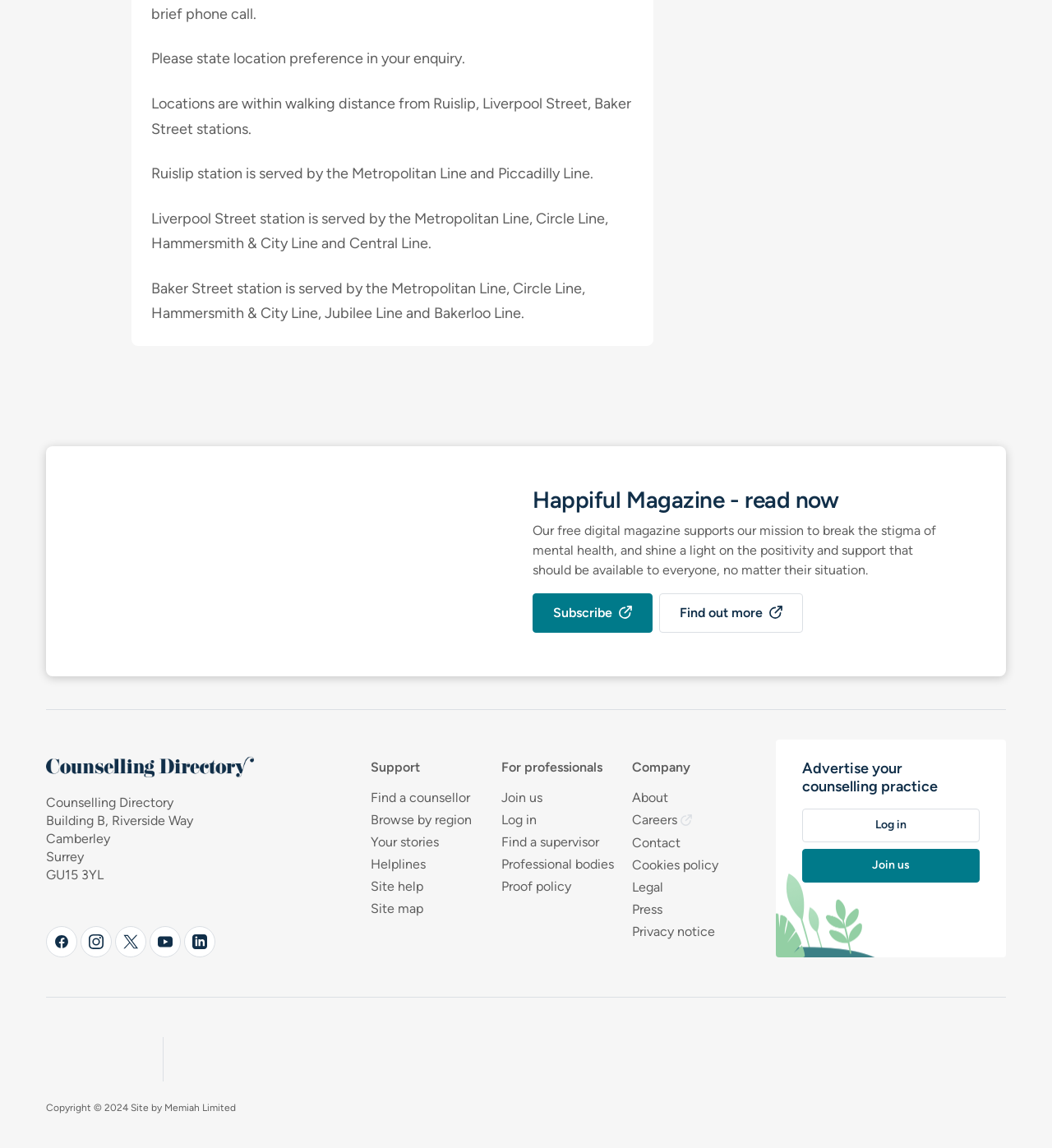Answer with a single word or phrase: 
What is the purpose of the Happiful Magazine?

Break the stigma of mental health